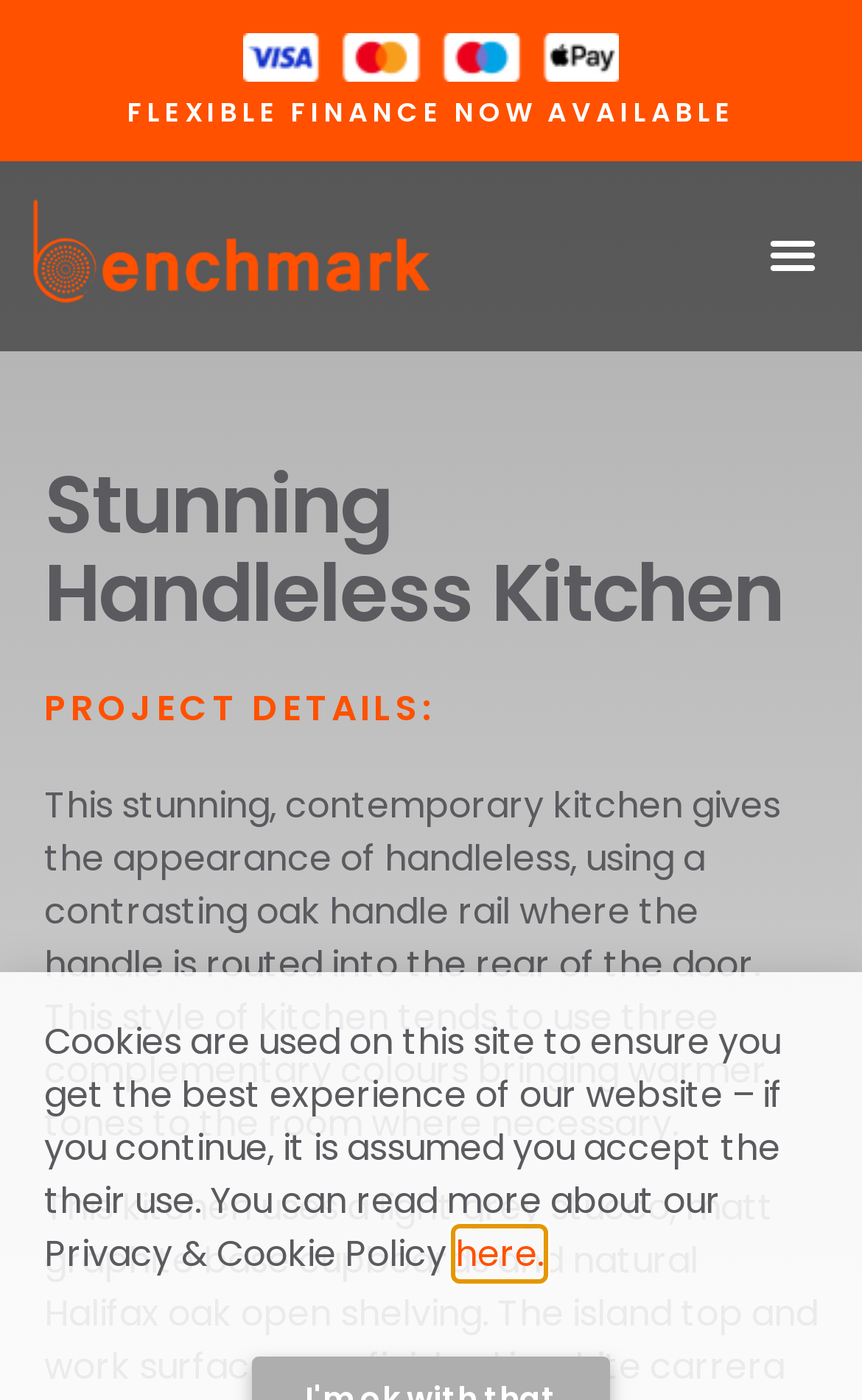Could you please study the image and provide a detailed answer to the question:
What is the purpose of the contrasting oak handle rail?

According to the description, the contrasting oak handle rail is used to 'bring warmer tones to the room where necessary' which implies that its purpose is to add warmth to the room.